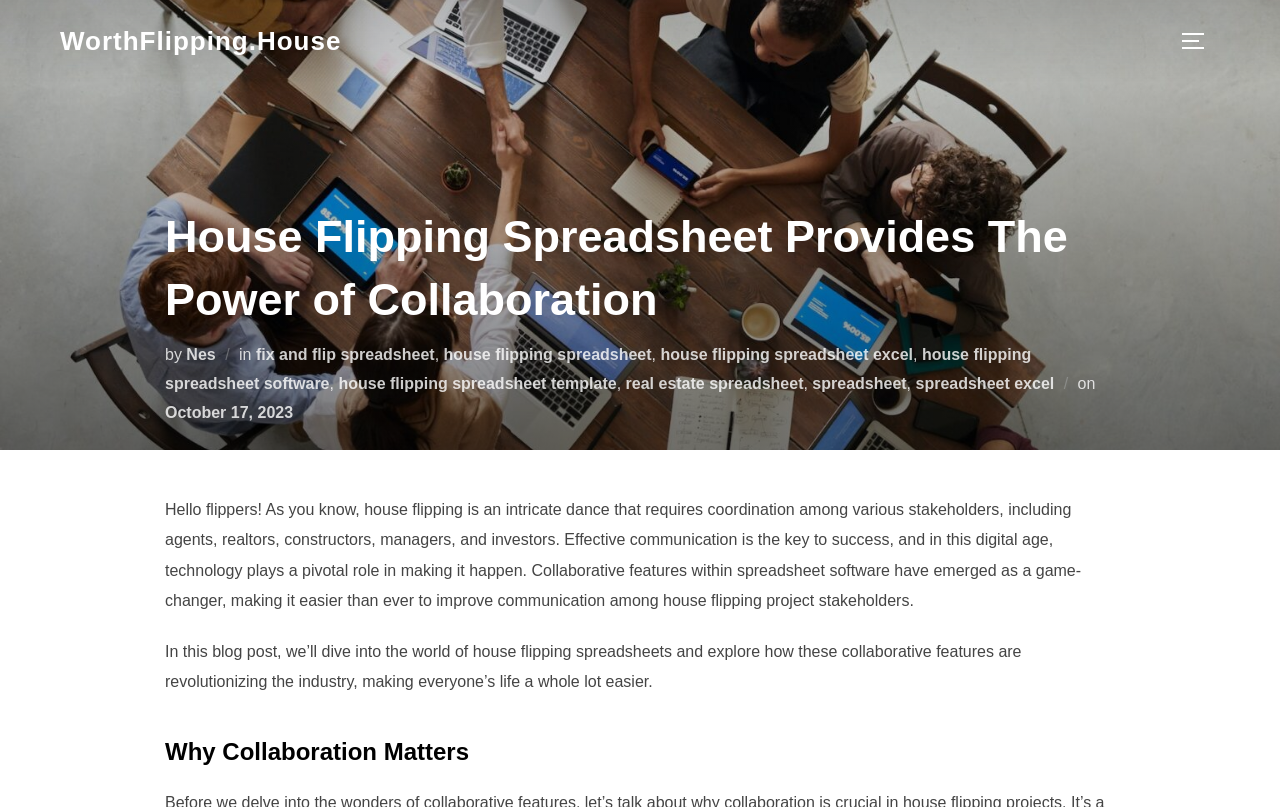Articulate a complete and detailed caption of the webpage elements.

The webpage is about house flipping spreadsheets and their collaborative features. At the top left, there is a link to "WorthFlipping.House". On the top right, there is a button to toggle the sidebar and navigation. Below the button, there is a large image that spans the entire width of the page, taking up about half of the screen.

The main content of the webpage is divided into sections. The first section has a heading that reads "House Flipping Spreadsheet Provides The Power of Collaboration". Below the heading, there are several links to related topics, including "fix and flip spreadsheet", "house flipping spreadsheet", and "real estate spreadsheet". These links are arranged horizontally, with commas separating them.

Below the links, there is a block of text that introduces the topic of house flipping and the importance of effective communication among stakeholders. The text is followed by another paragraph that summarizes the content of the blog post, which is about exploring the collaborative features of house flipping spreadsheets.

Further down the page, there is a heading that reads "Why Collaboration Matters". This section likely delves deeper into the importance of collaboration in house flipping projects.